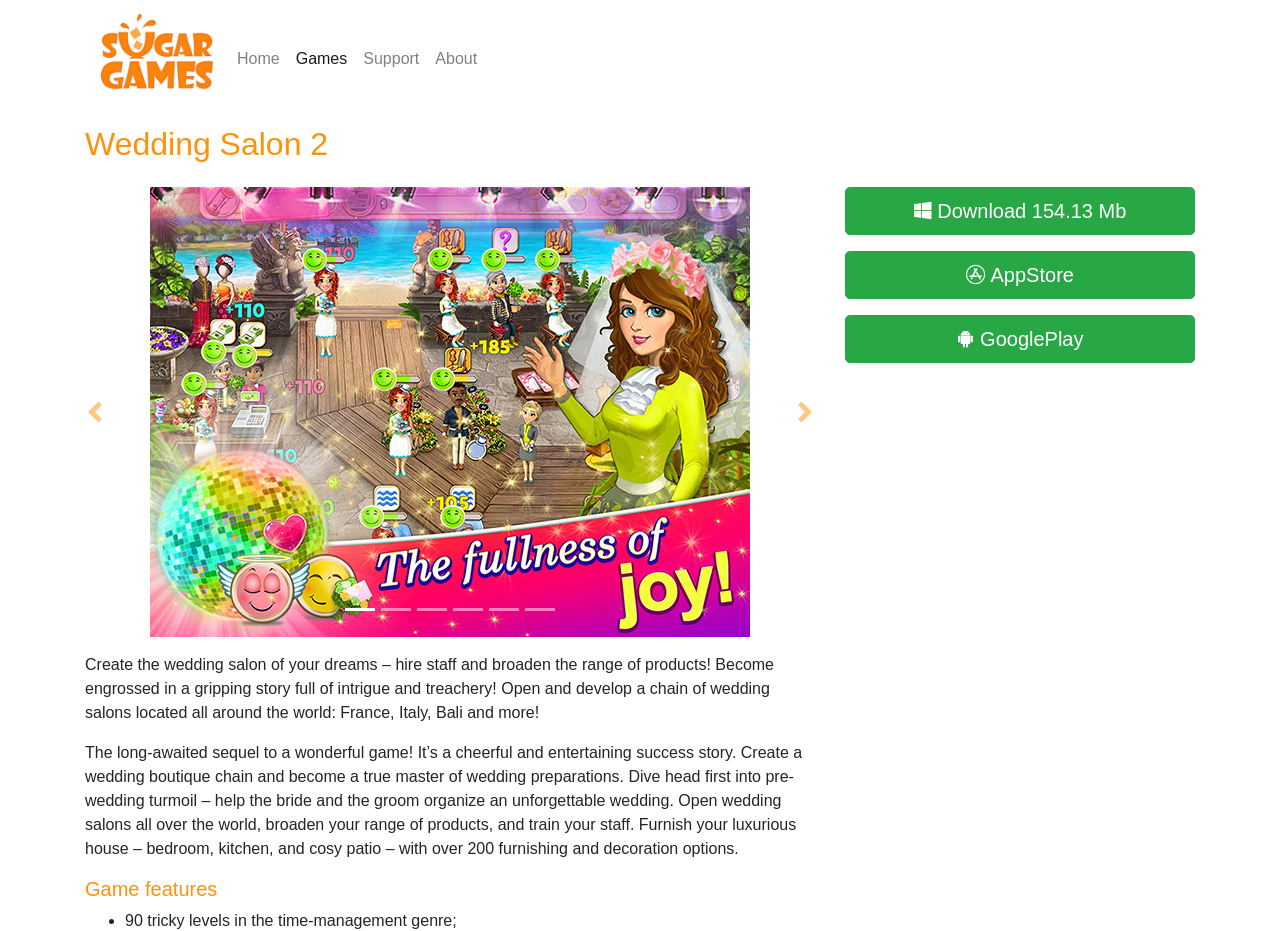Given the description "Games", determine the bounding box of the corresponding UI element.

[0.225, 0.041, 0.278, 0.084]